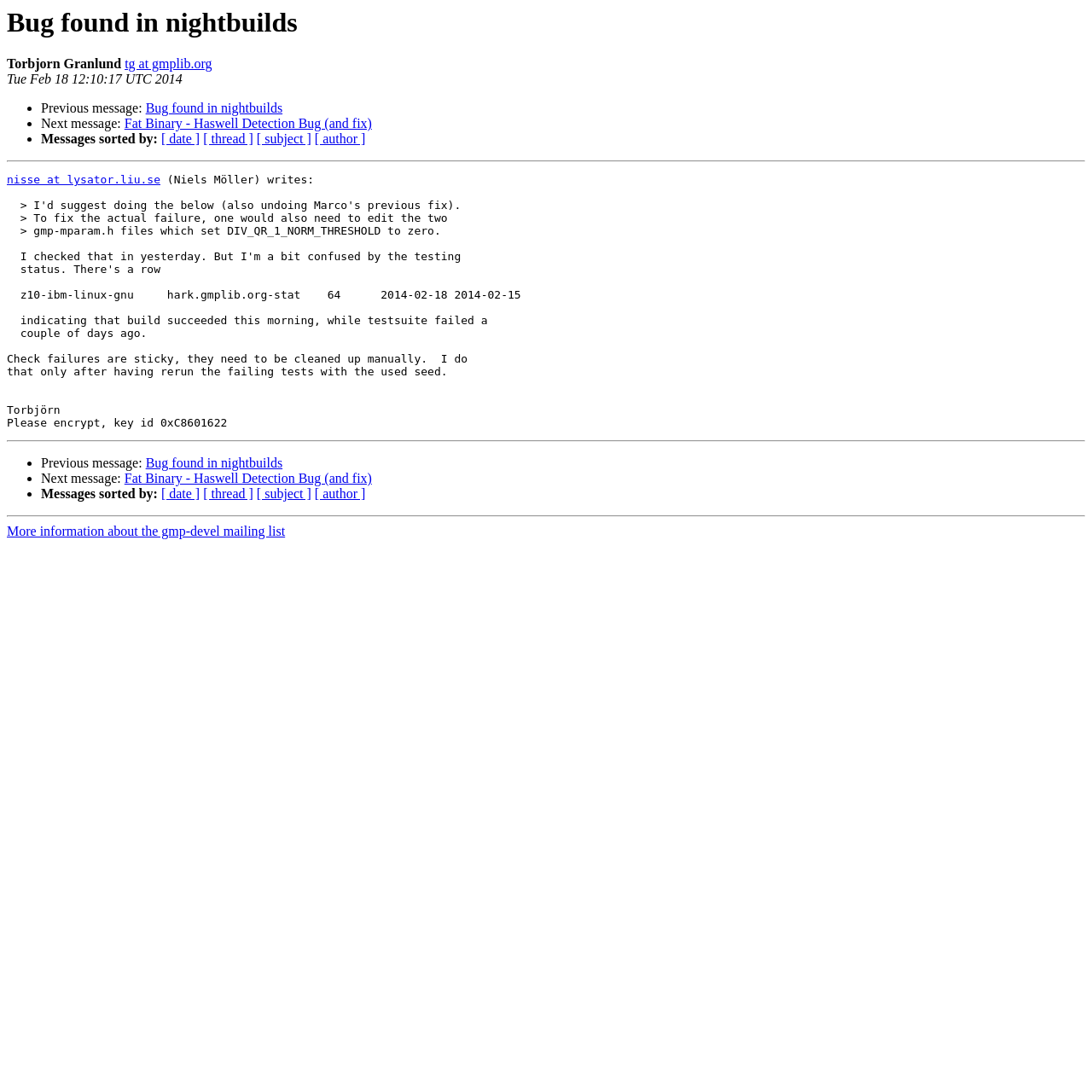Generate the text content of the main heading of the webpage.

Bug found in nightbuilds